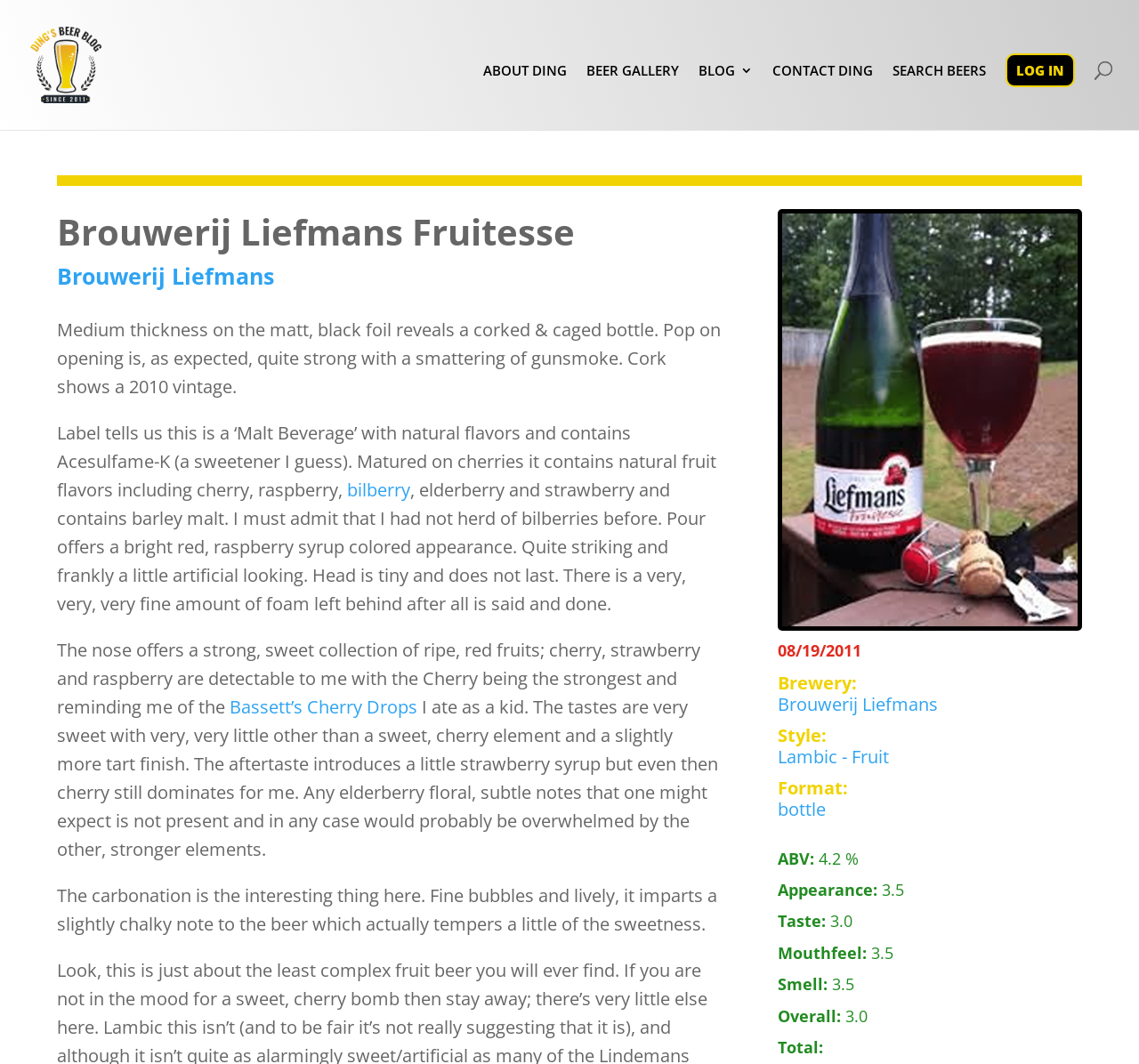Provide a brief response to the question below using one word or phrase:
What is the style of the beer?

Lambic - Fruit